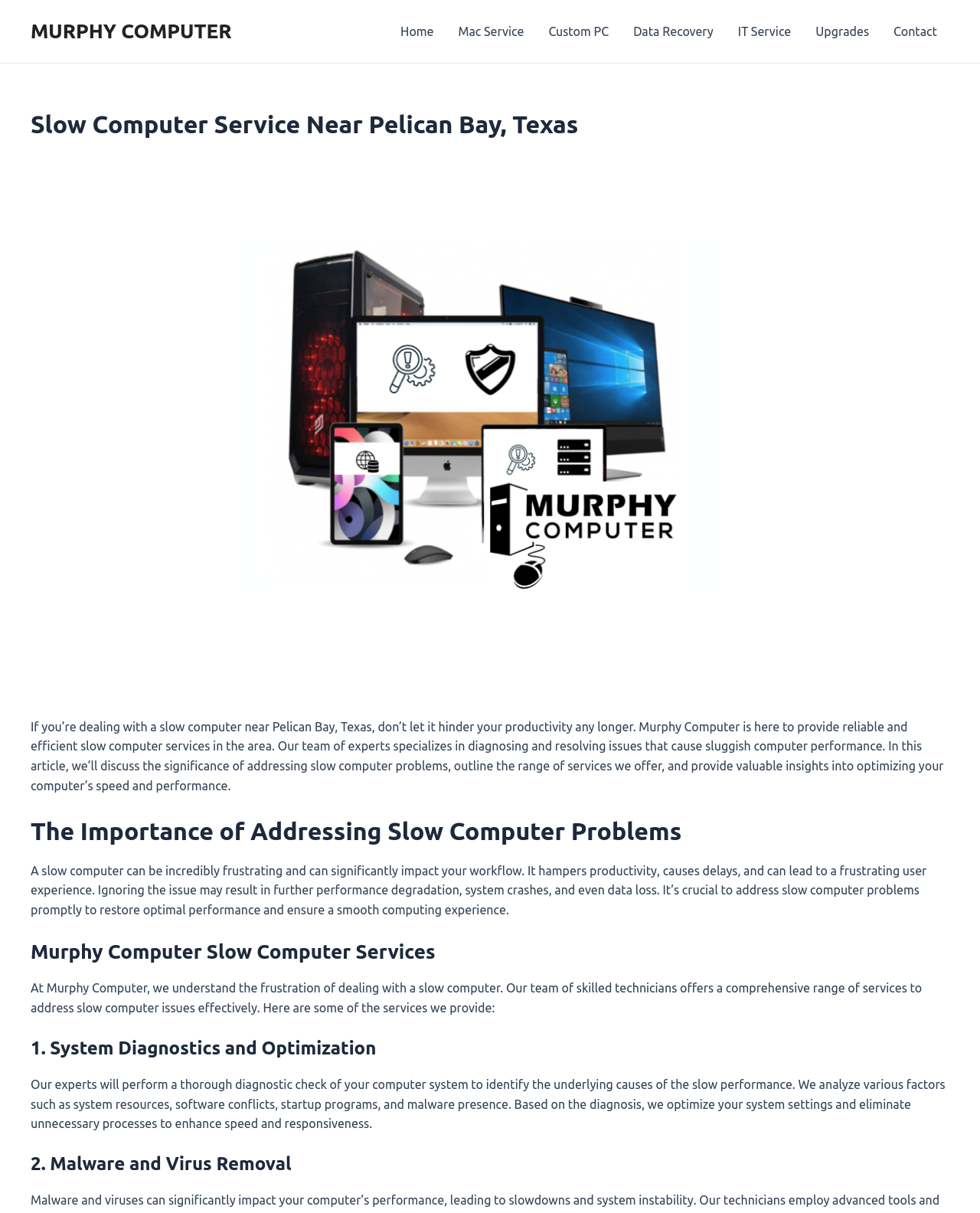Point out the bounding box coordinates of the section to click in order to follow this instruction: "Click on the MURPHY COMPUTER link".

[0.031, 0.017, 0.236, 0.035]